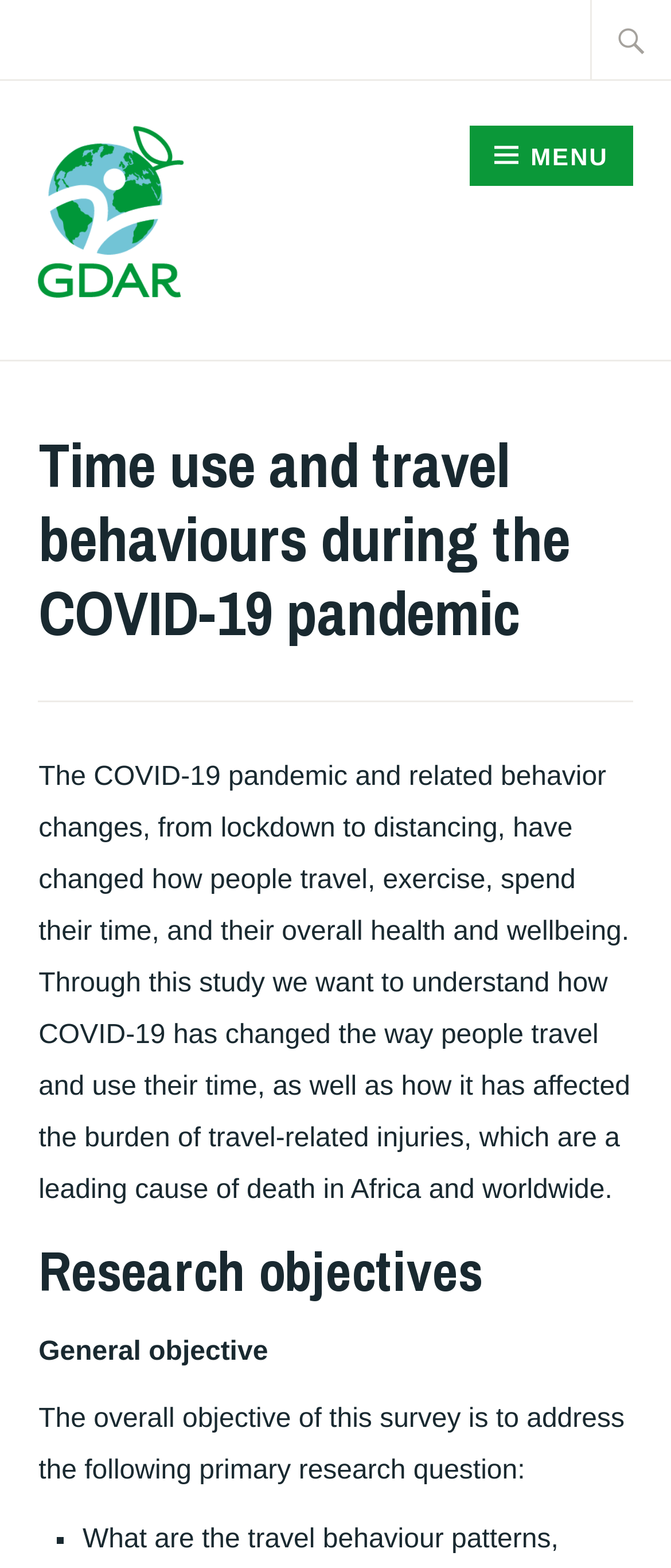What is the topic of the research objectives section?
Please provide a detailed and comprehensive answer to the question.

The research objectives section is headed by a StaticText element with the text 'Research objectives', and the first subheading under this section is 'General objective', indicating that this section discusses the general objective of the research.